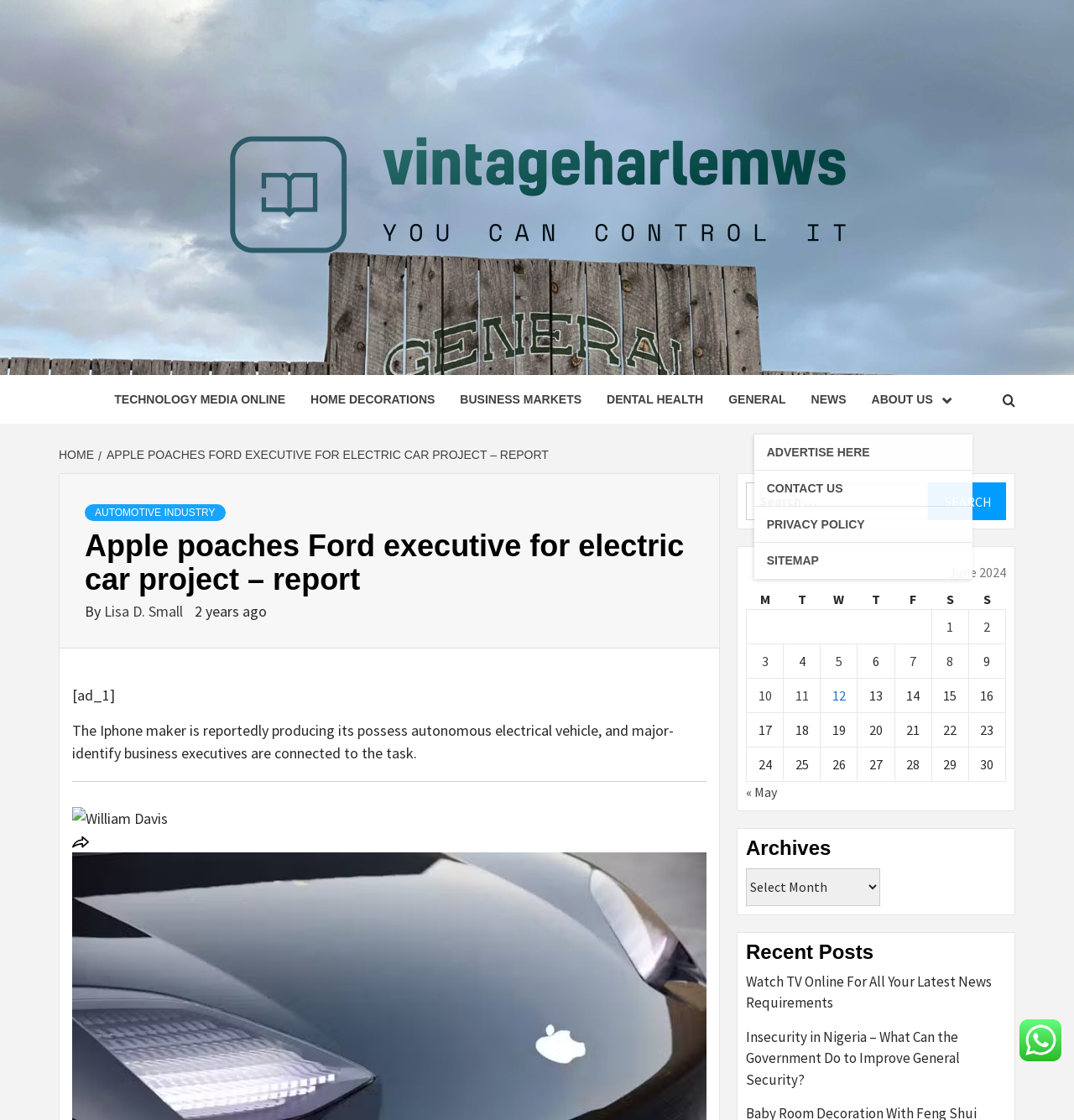Identify the bounding box coordinates of the section that should be clicked to achieve the task described: "Search for something".

[0.695, 0.431, 0.864, 0.465]